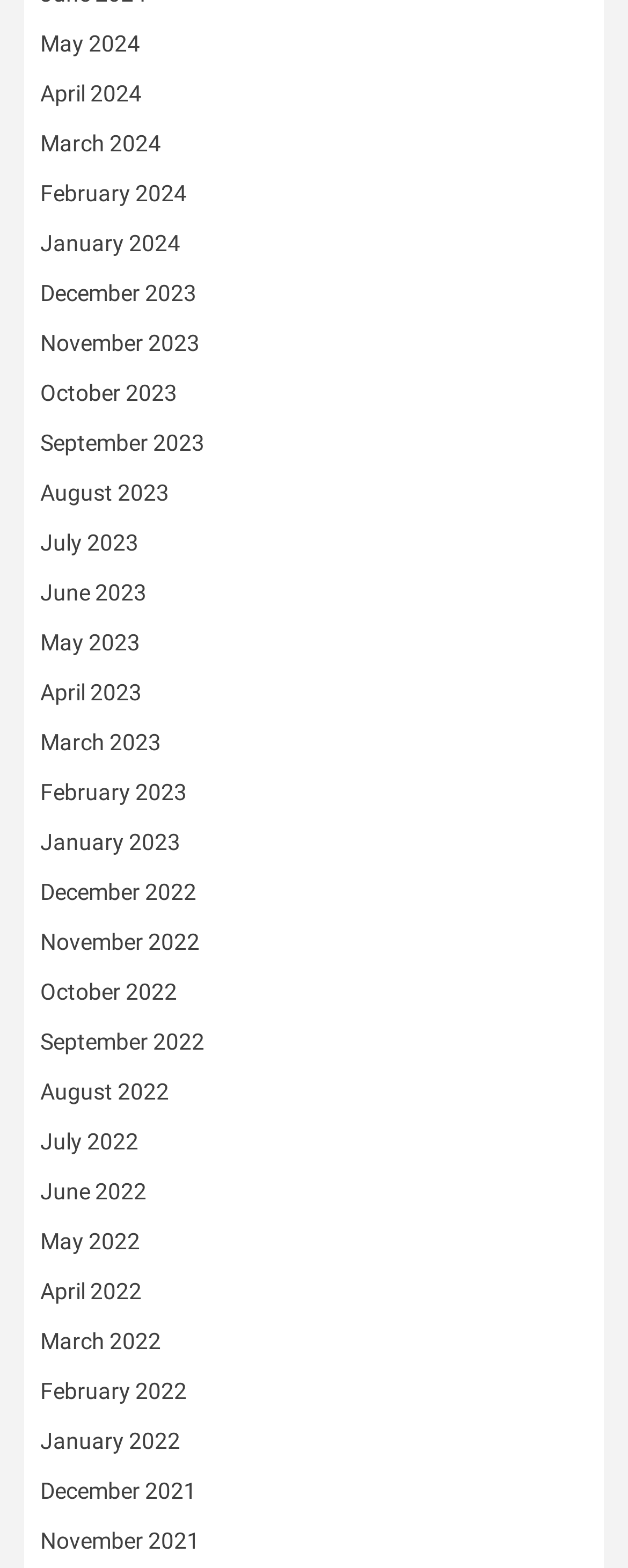Identify the bounding box coordinates for the UI element mentioned here: "July 2022". Provide the coordinates as four float values between 0 and 1, i.e., [left, top, right, bottom].

[0.064, 0.719, 0.221, 0.736]